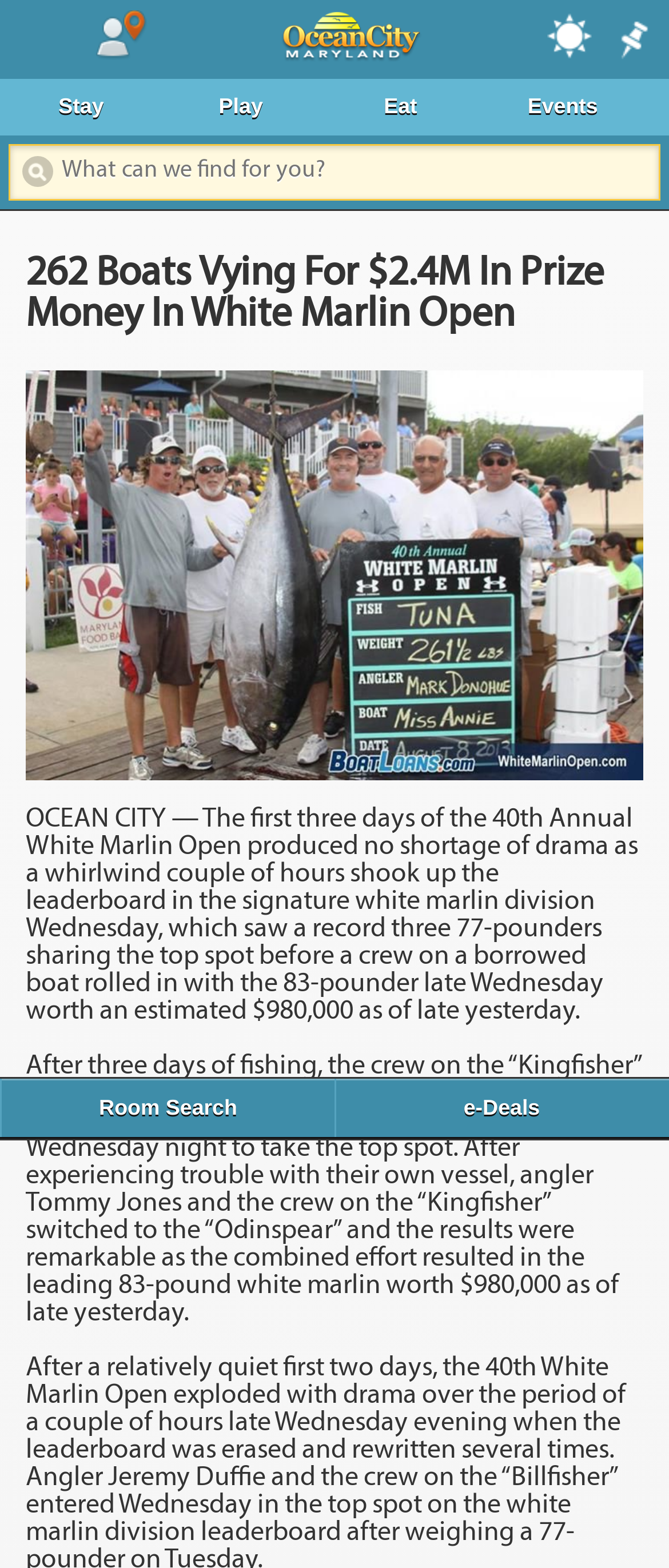Offer an in-depth caption of the entire webpage.

The webpage appears to be a news article or blog post about the 40th Annual White Marlin Open event in Ocean City. At the top of the page, there is a navigation menu with links to various sections such as "Where To Stay", "Dining & Nightlife", "Things To Do", "Events Calendar", and more. 

Below the navigation menu, there is a prominent heading that reads "262 Boats Vying For $2.4M In Prize Money In White Marlin Open". Adjacent to the heading is an image, likely related to the event. 

The main content of the article is divided into two paragraphs. The first paragraph describes the drama that unfolded during the first three days of the event, including a record-breaking catch of an 83-pound white marlin worth an estimated $980,000. The second paragraph provides more details about the winning crew, who had to switch boats due to technical issues and still managed to catch the leading white marlin.

On the top-right corner of the page, there are several icons, including a pin, a location marker, and a weather icon with a popup menu. There is also a search bar at the top of the page, allowing users to search for specific content. 

At the bottom of the page, there are four prominent links to different sections: "Stay", "Play", "Eat", and "Events".